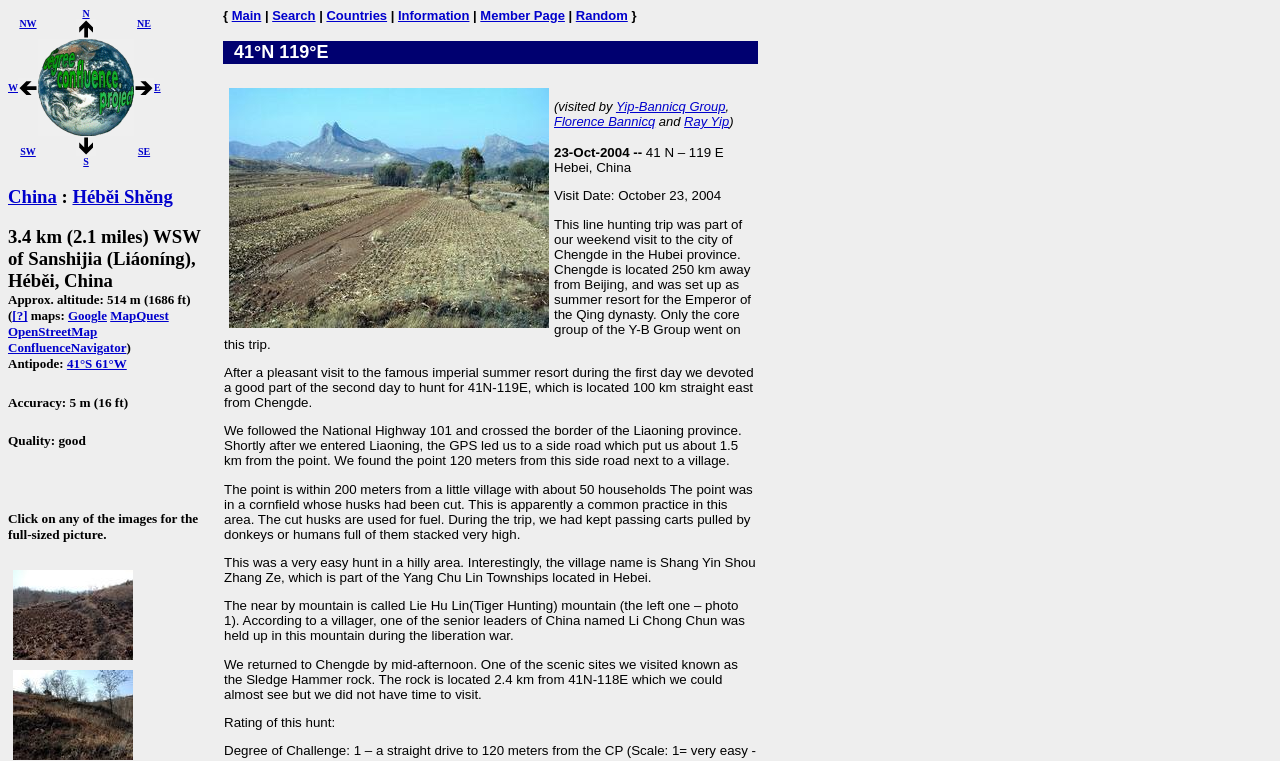Predict the bounding box of the UI element that fits this description: "41°S 61°W".

[0.052, 0.468, 0.099, 0.488]